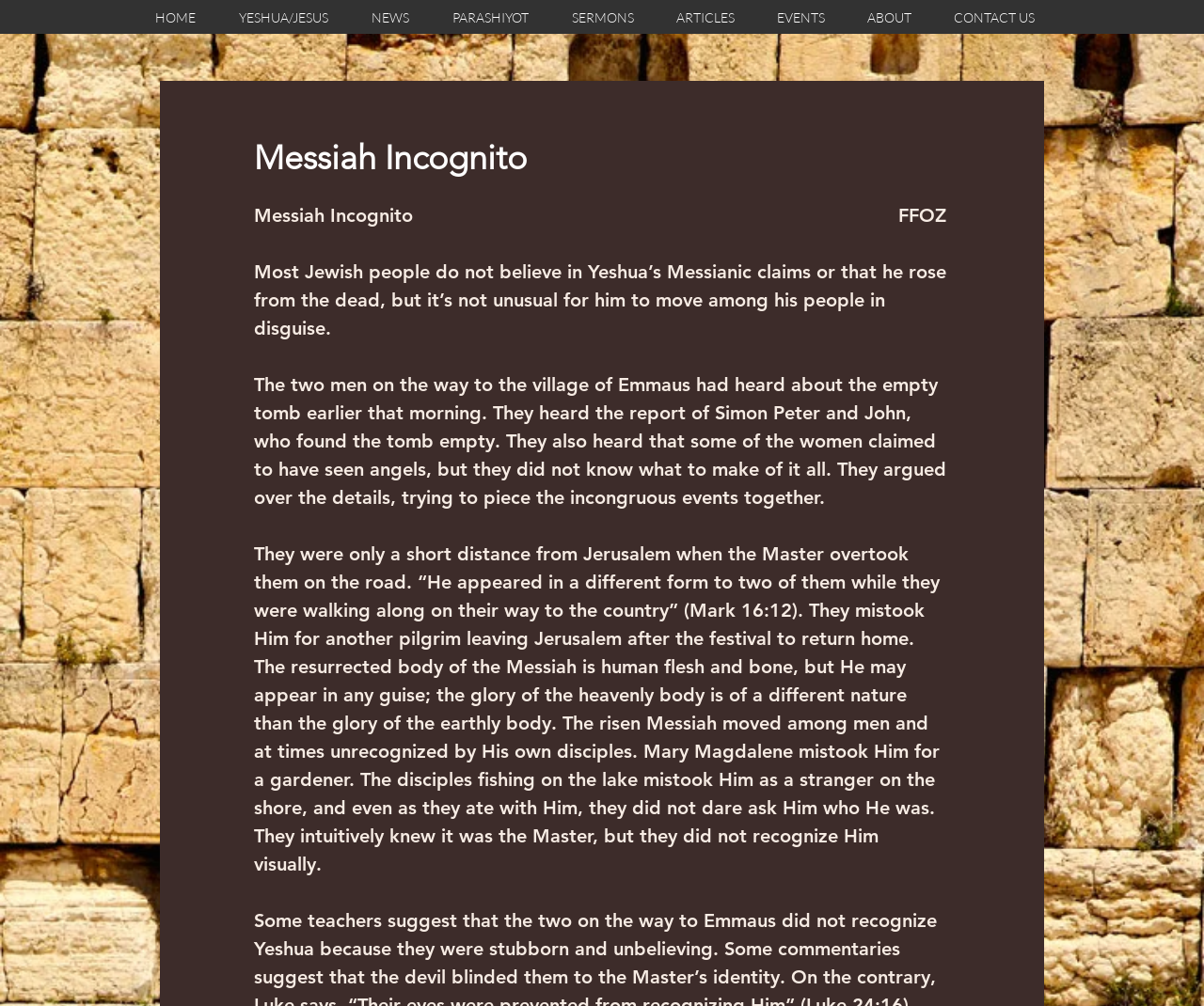Using the provided description PARASHIYOT, find the bounding box coordinates for the UI element. Provide the coordinates in (top-left x, top-left y, bottom-right x, bottom-right y) format, ensuring all values are between 0 and 1.

[0.379, 0.003, 0.467, 0.032]